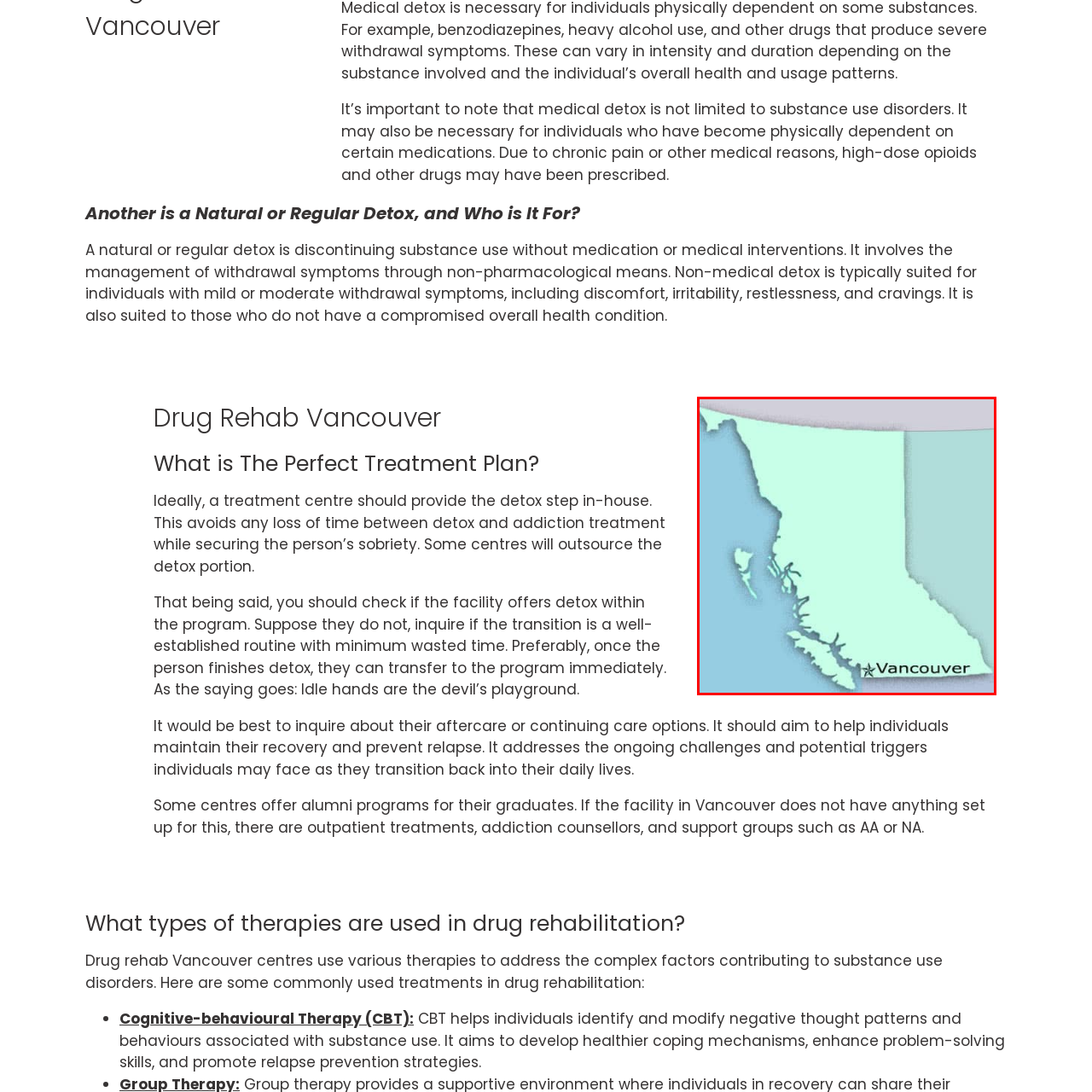Offer a detailed account of the image that is framed by the red bounding box.

The image features a map highlighting Vancouver, located in British Columbia, Canada. The province is depicted in a light blue shade, with clear outlines showing its geographic boundaries. The label "Vancouver" is prominently placed near the southern coastline, indicating its significant urban center and connection to various natural landscapes. This visual context complements the discussion around drug rehabilitation services in Vancouver, showcasing the region's commitment to providing essential health and recovery support through local treatment centers and detox programs.